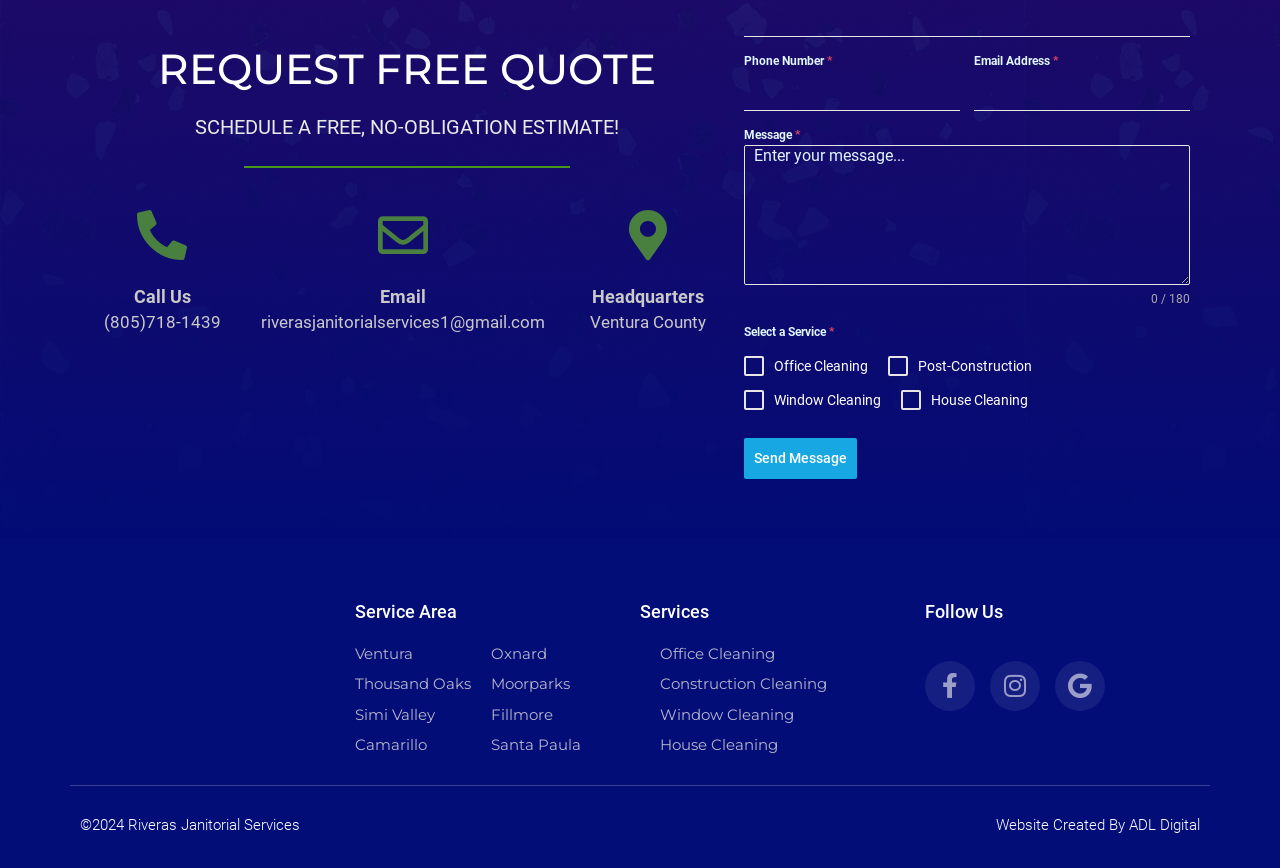What is the purpose of the 'Send Message' button?
We need a detailed and exhaustive answer to the question. Please elaborate.

The 'Send Message' button is located at the bottom of the contact form, and its purpose is to allow users to send a message to the company after filling out the required fields.